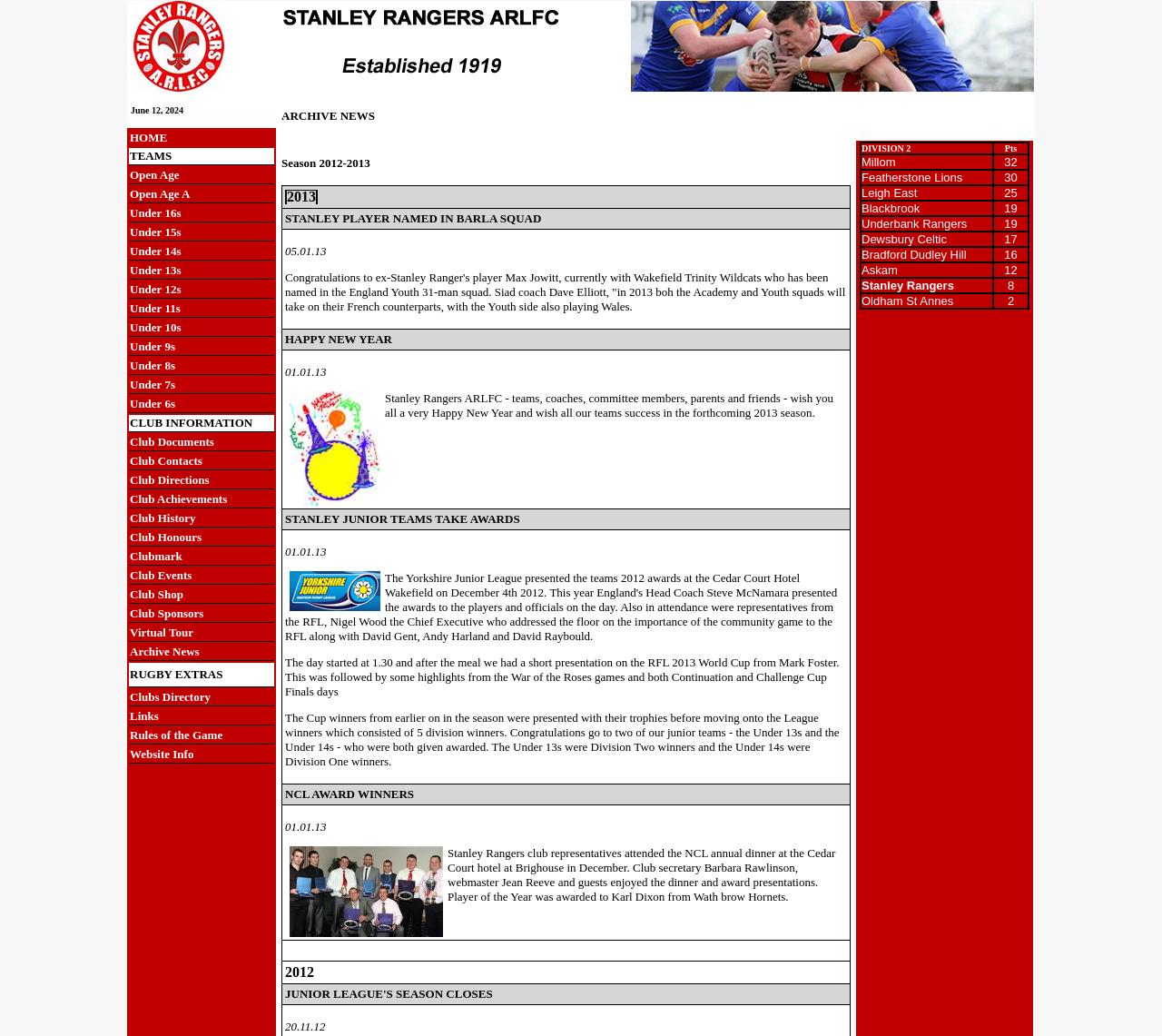Pinpoint the bounding box coordinates of the clickable area necessary to execute the following instruction: "Check Club Honours". The coordinates should be given as four float numbers between 0 and 1, namely [left, top, right, bottom].

[0.112, 0.512, 0.174, 0.525]